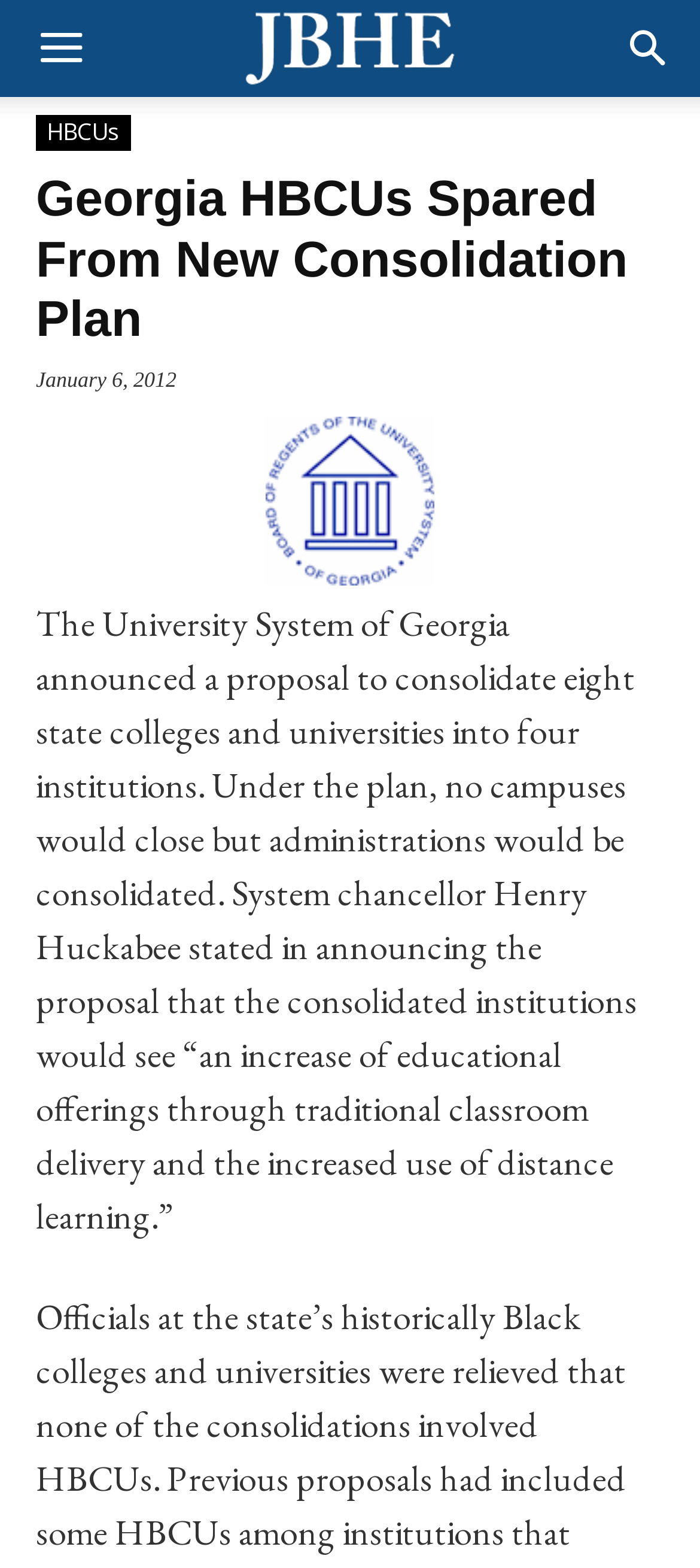What is the name of the university system mentioned? Observe the screenshot and provide a one-word or short phrase answer.

University System of Georgia